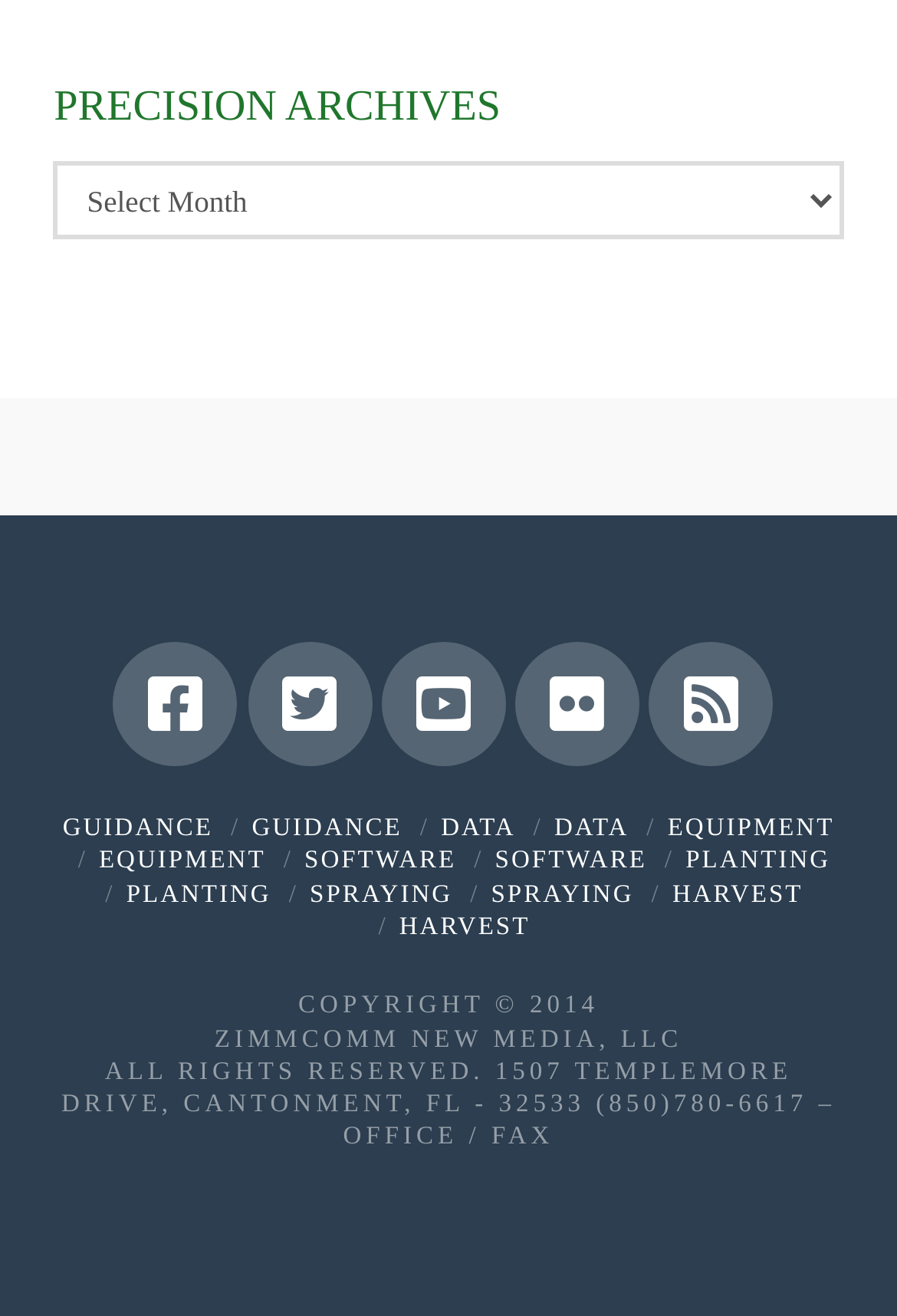What is the contact phone number?
Using the image as a reference, give an elaborate response to the question.

The contact phone number is (850)780-6617, which is mentioned at the bottom of the webpage along with the address and other contact information.